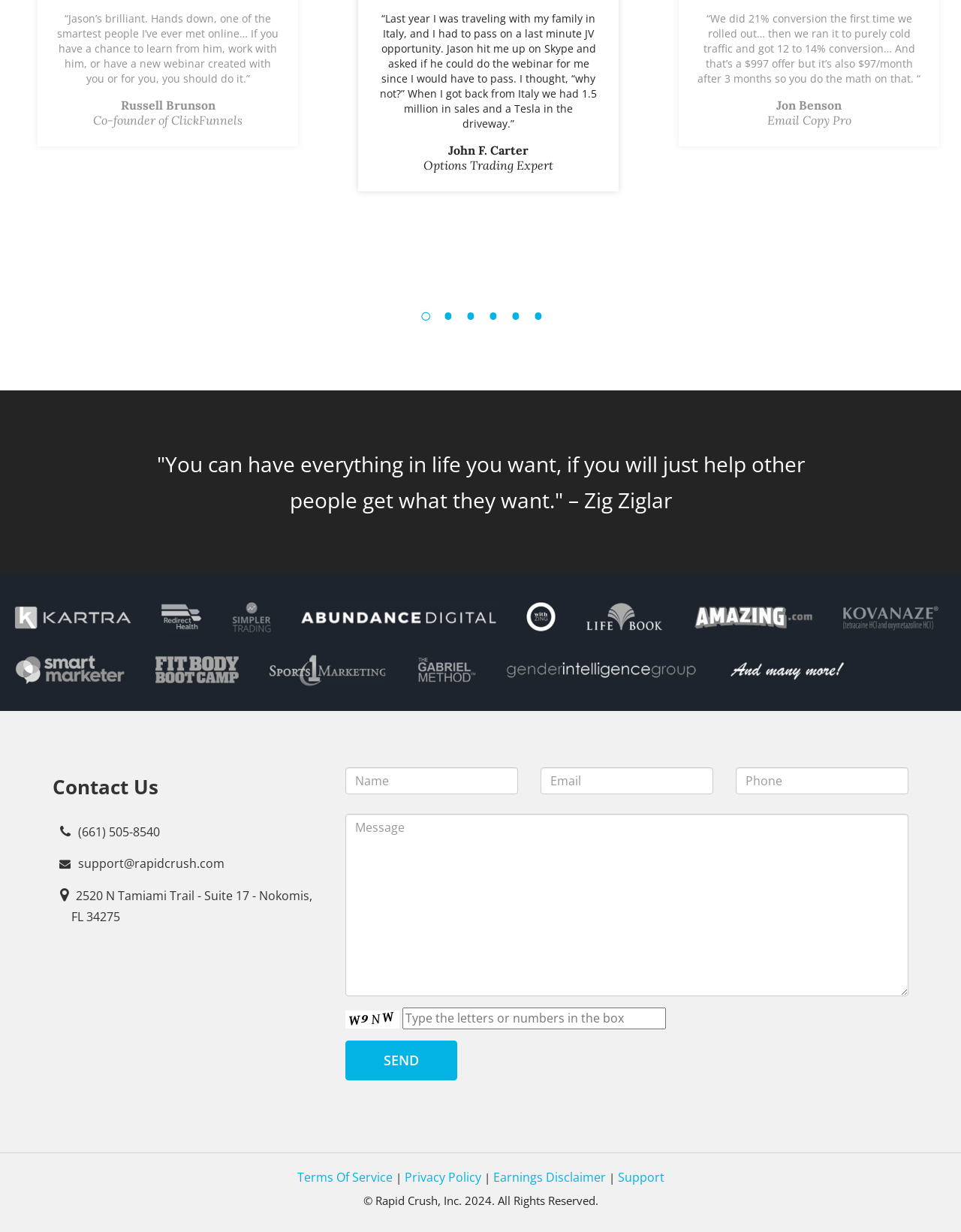Please locate the bounding box coordinates of the region I need to click to follow this instruction: "Click the 'Send' button".

[0.359, 0.844, 0.476, 0.877]